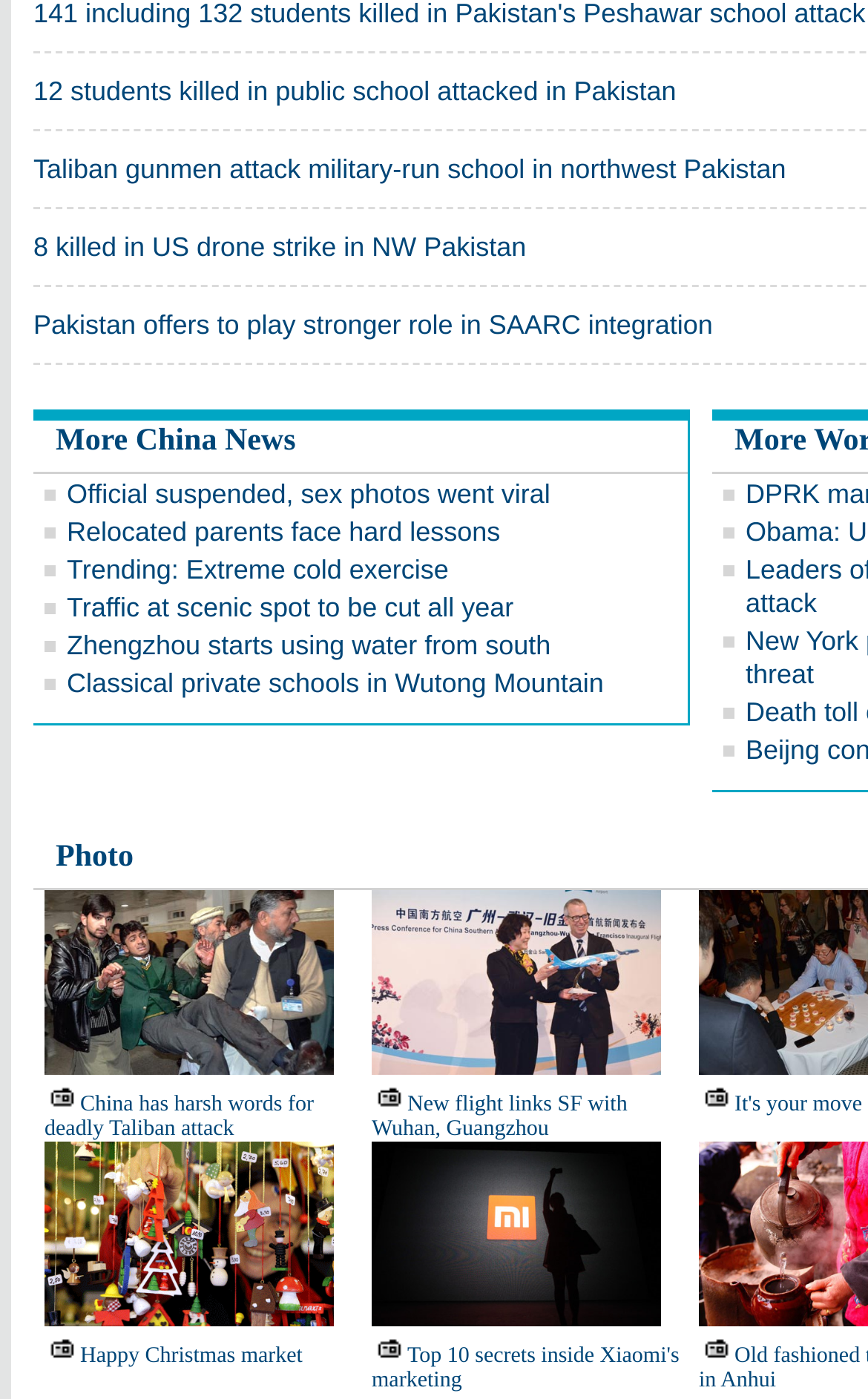Pinpoint the bounding box coordinates of the clickable area necessary to execute the following instruction: "Read news about Taliban attack in Pakistan". The coordinates should be given as four float numbers between 0 and 1, namely [left, top, right, bottom].

[0.038, 0.054, 0.779, 0.076]